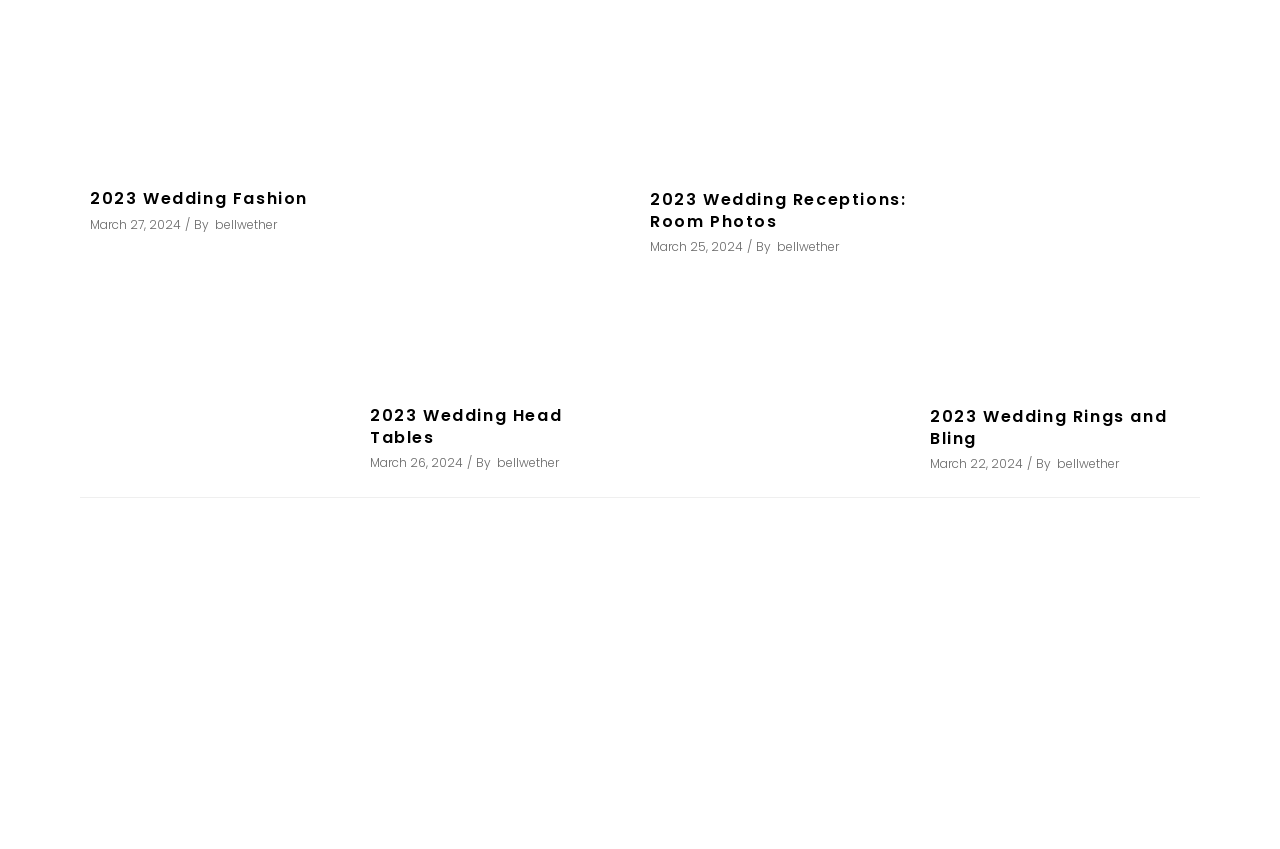Return the bounding box coordinates of the UI element that corresponds to this description: "2023 Wedding Head Tables". The coordinates must be given as four float numbers in the range of 0 and 1, [left, top, right, bottom].

[0.289, 0.476, 0.439, 0.529]